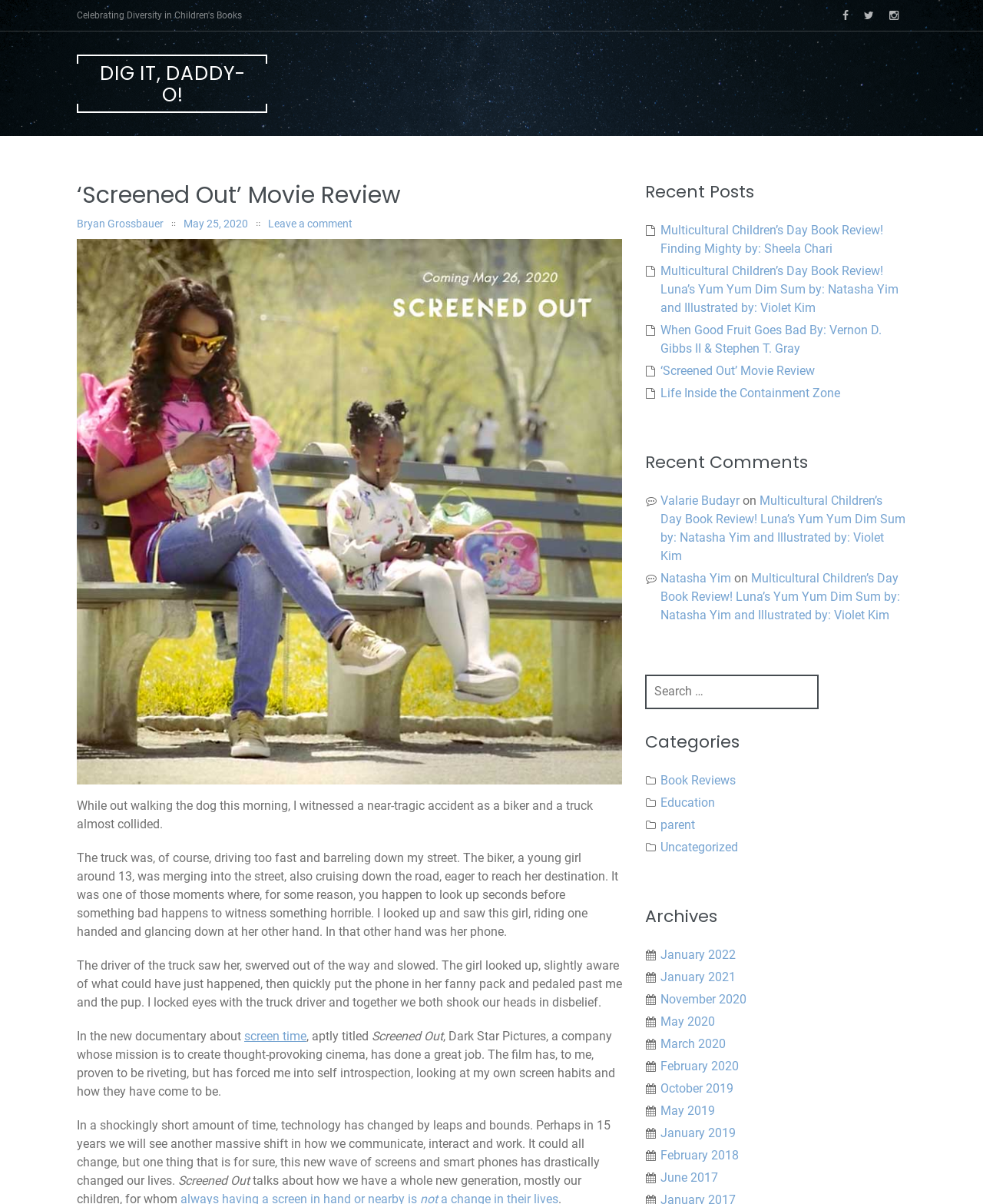Give a complete and precise description of the webpage's appearance.

This webpage is a movie review blog post titled "‘Screened Out’ Movie Review – Dig It, Daddy-O!". At the top of the page, there are three social media links represented by icons. Below these links, there is a large heading with the title of the blog post, which is also a link. 

To the left of the heading, there is a large image that takes up most of the top section of the page. Above the image, there is a header section with the title of the blog post, the author's name, the date of publication, and a link to leave a comment.

Below the image, there is a long article reviewing the movie "Screened Out". The article is divided into several paragraphs, with the first paragraph describing a near-tragic accident witnessed by the author. The subsequent paragraphs discuss the movie and its themes, including the impact of screen time on our lives.

To the right of the article, there are several sections, including "Recent Posts", "Recent Comments", a search bar, "Categories", and "Archives". The "Recent Posts" section lists several links to other blog posts, including book reviews and movie reviews. The "Recent Comments" section lists comments from users, along with links to the corresponding blog posts. The search bar allows users to search for specific keywords on the blog. The "Categories" section lists links to different categories of blog posts, such as book reviews and education. The "Archives" section lists links to blog posts from different months and years.